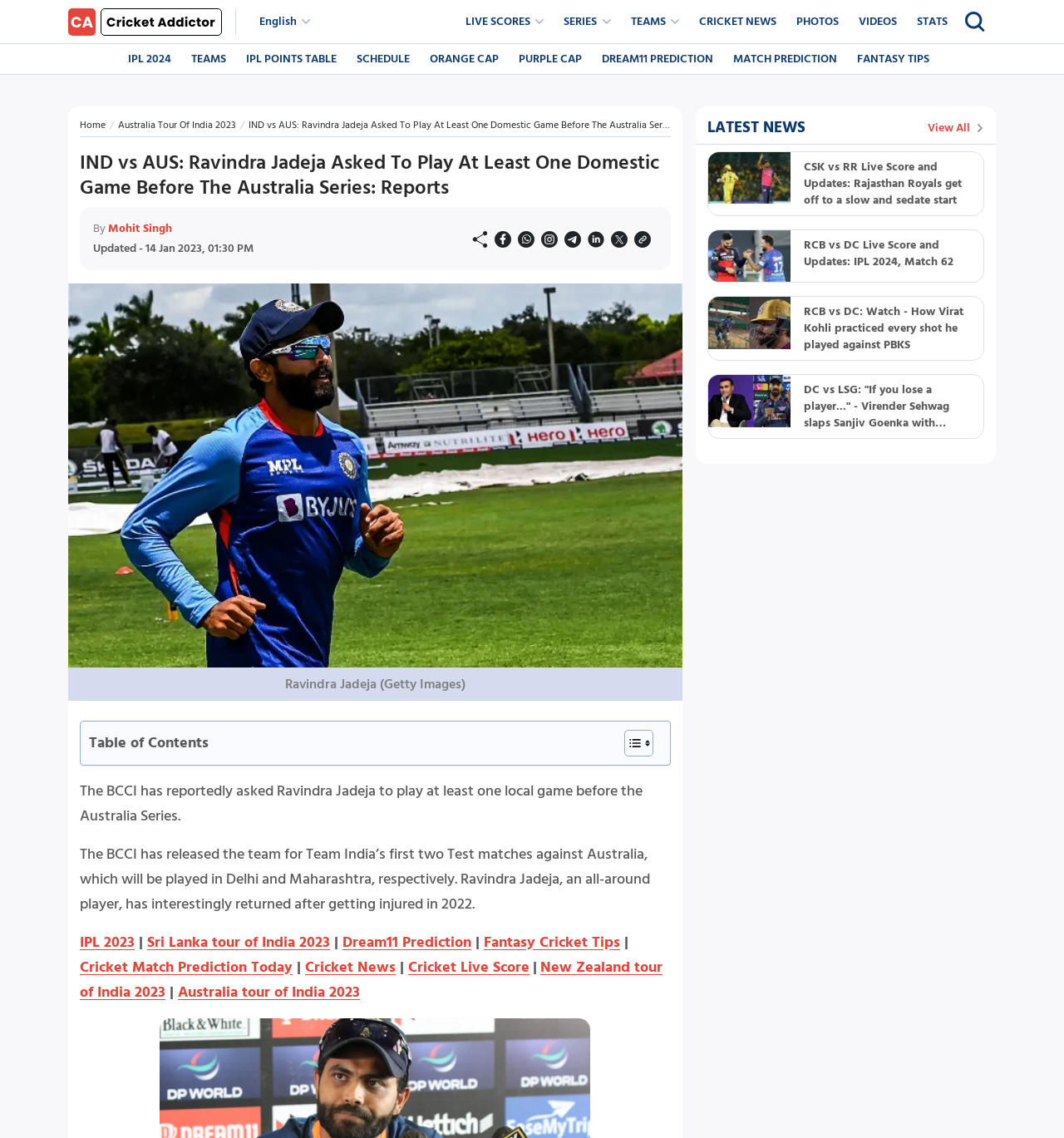What is the name of the cricket player in the main image?
Please provide a detailed and comprehensive answer to the question.

The main image on the webpage is of a cricket player, and the figcaption below the image mentions 'Ravindra Jadeja (Getty Images)'. Therefore, the name of the cricket player in the main image is Ravindra Jadeja.